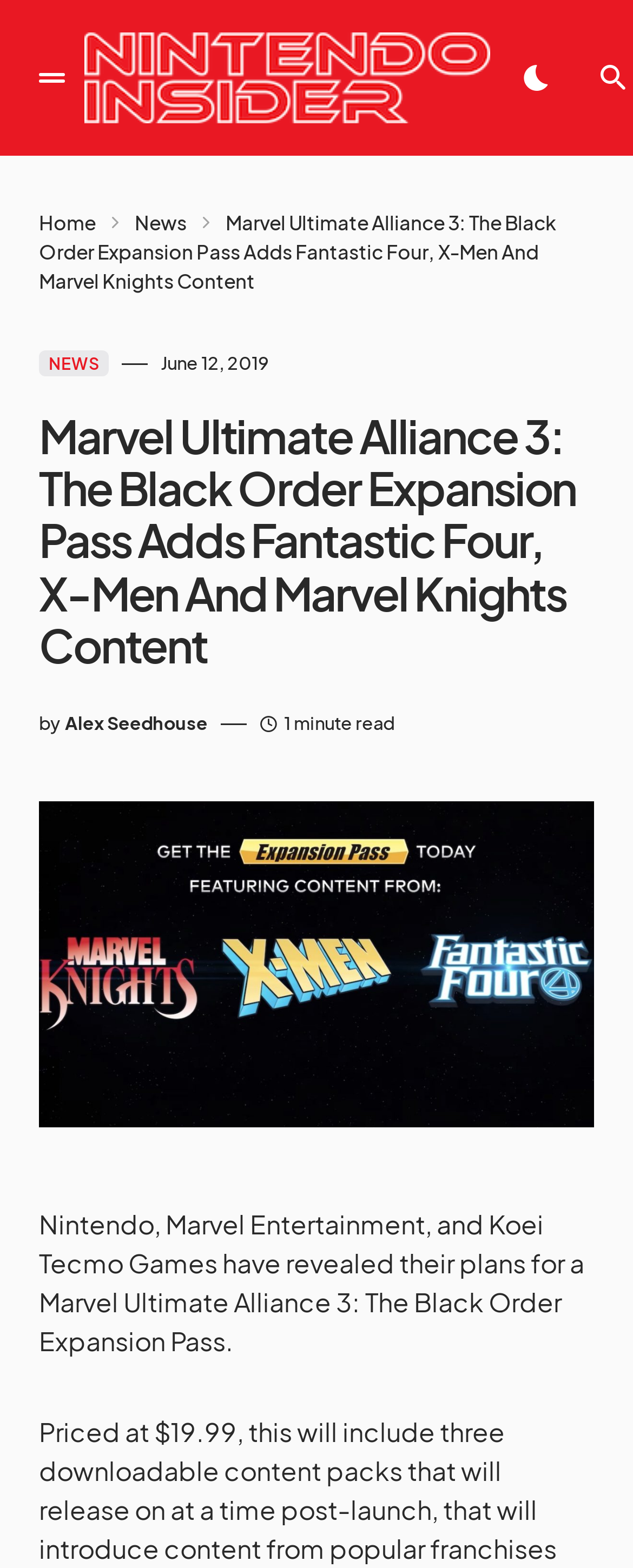What is the topic of the article?
Identify the answer in the screenshot and reply with a single word or phrase.

Marvel Ultimate Alliance 3